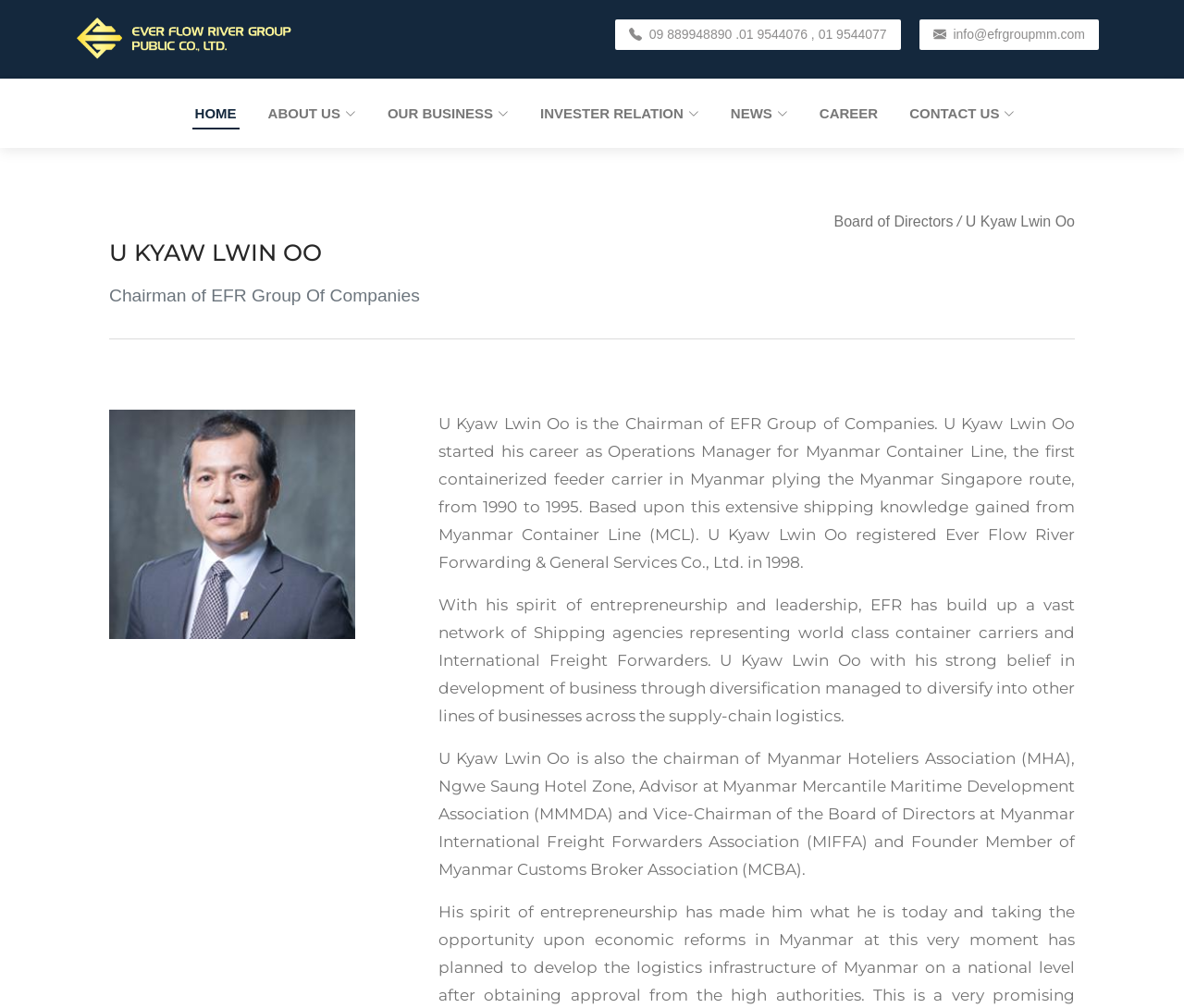Identify the bounding box coordinates of the clickable region to carry out the given instruction: "Learn more about the Chairman of EFR Group Of Companies".

[0.092, 0.237, 0.491, 0.264]